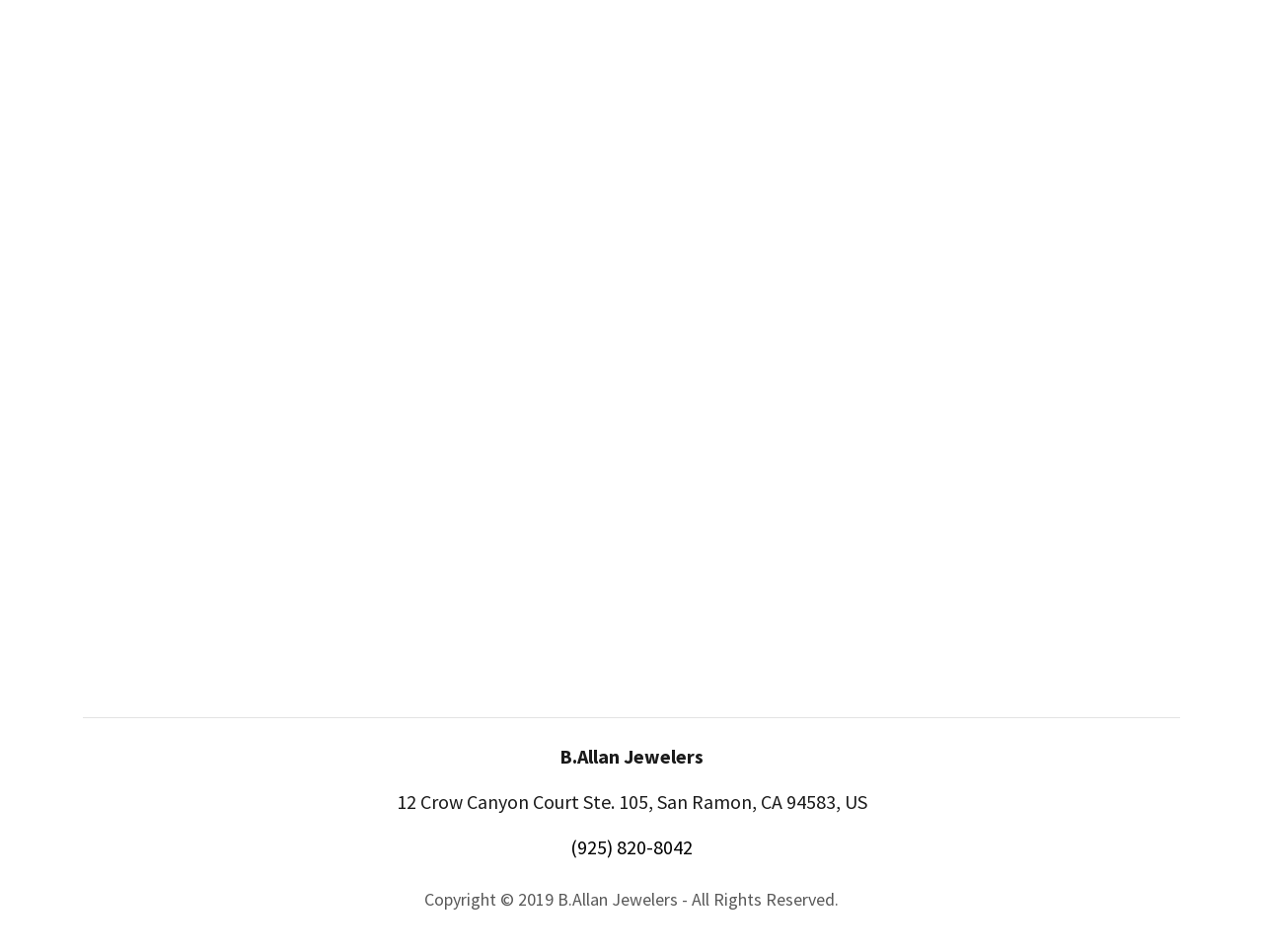Using the details in the image, give a detailed response to the question below:
What is the address of the jeweler?

The address of the jeweler can be found in the StaticText element with the text '12 Crow Canyon Court Ste. 105, San Ramon, CA 94583, US' located at coordinates [0.314, 0.829, 0.686, 0.855].